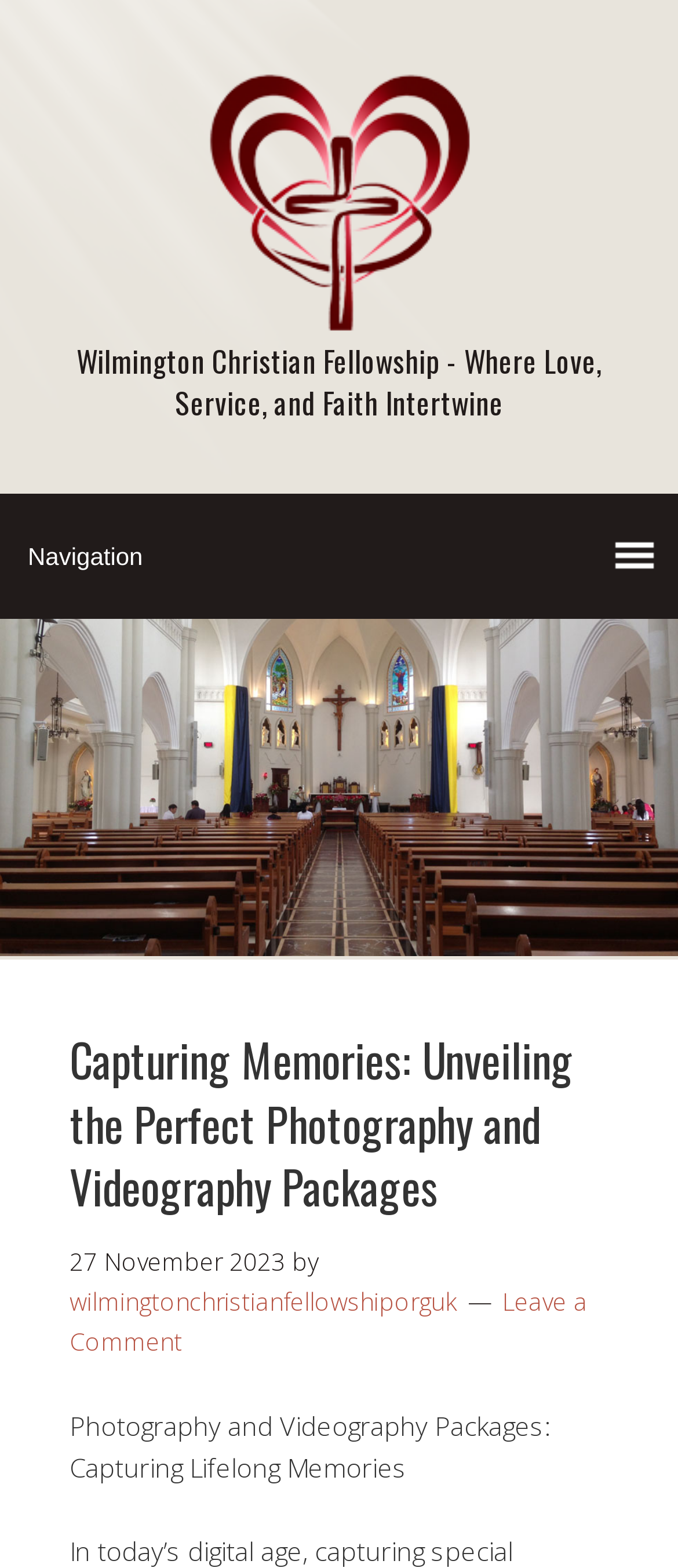Answer this question in one word or a short phrase: What is the name of the organization?

Wilmington Christian Fellowship